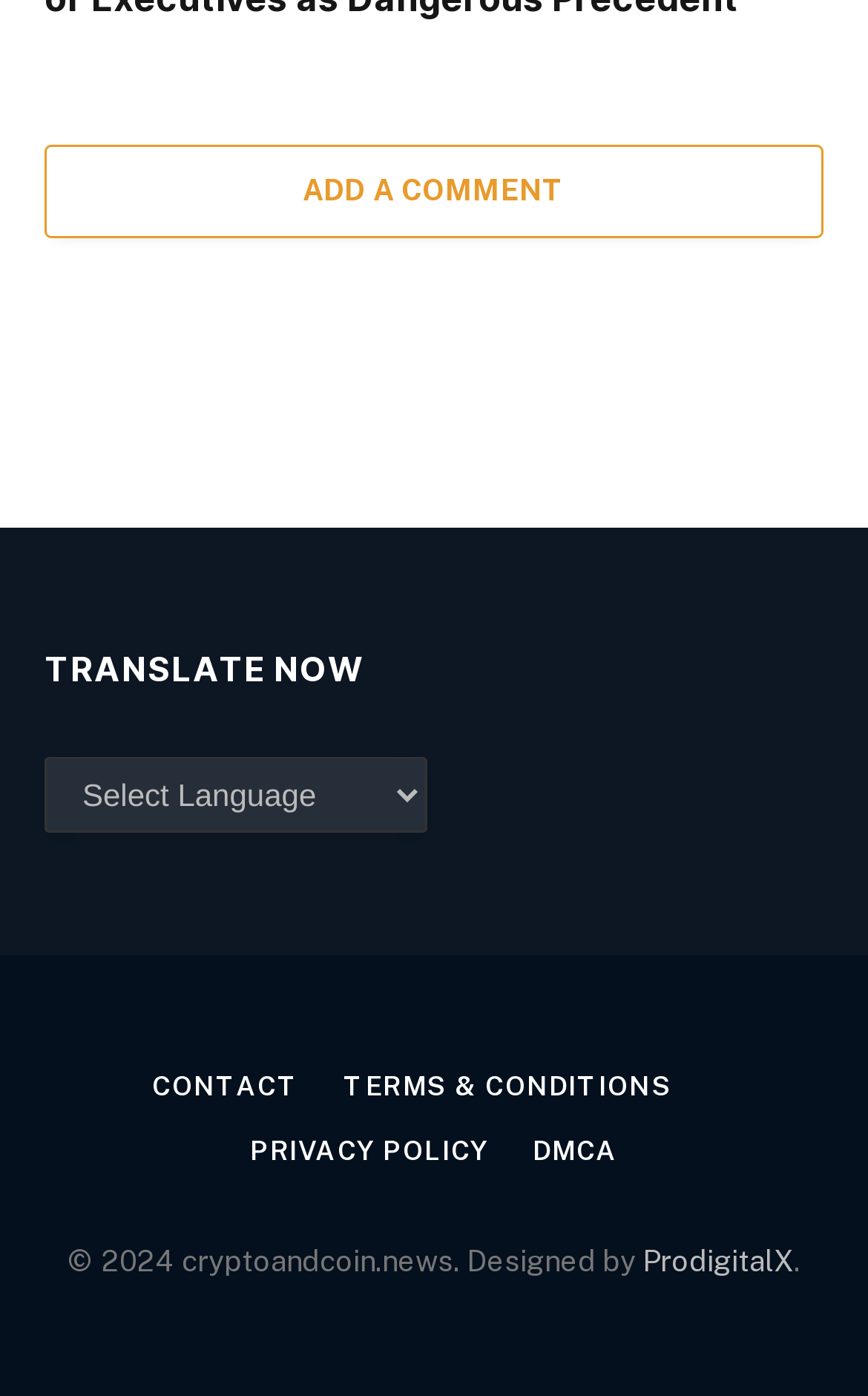What is the purpose of the 'ADD A COMMENT' link?
Use the screenshot to answer the question with a single word or phrase.

To add a comment